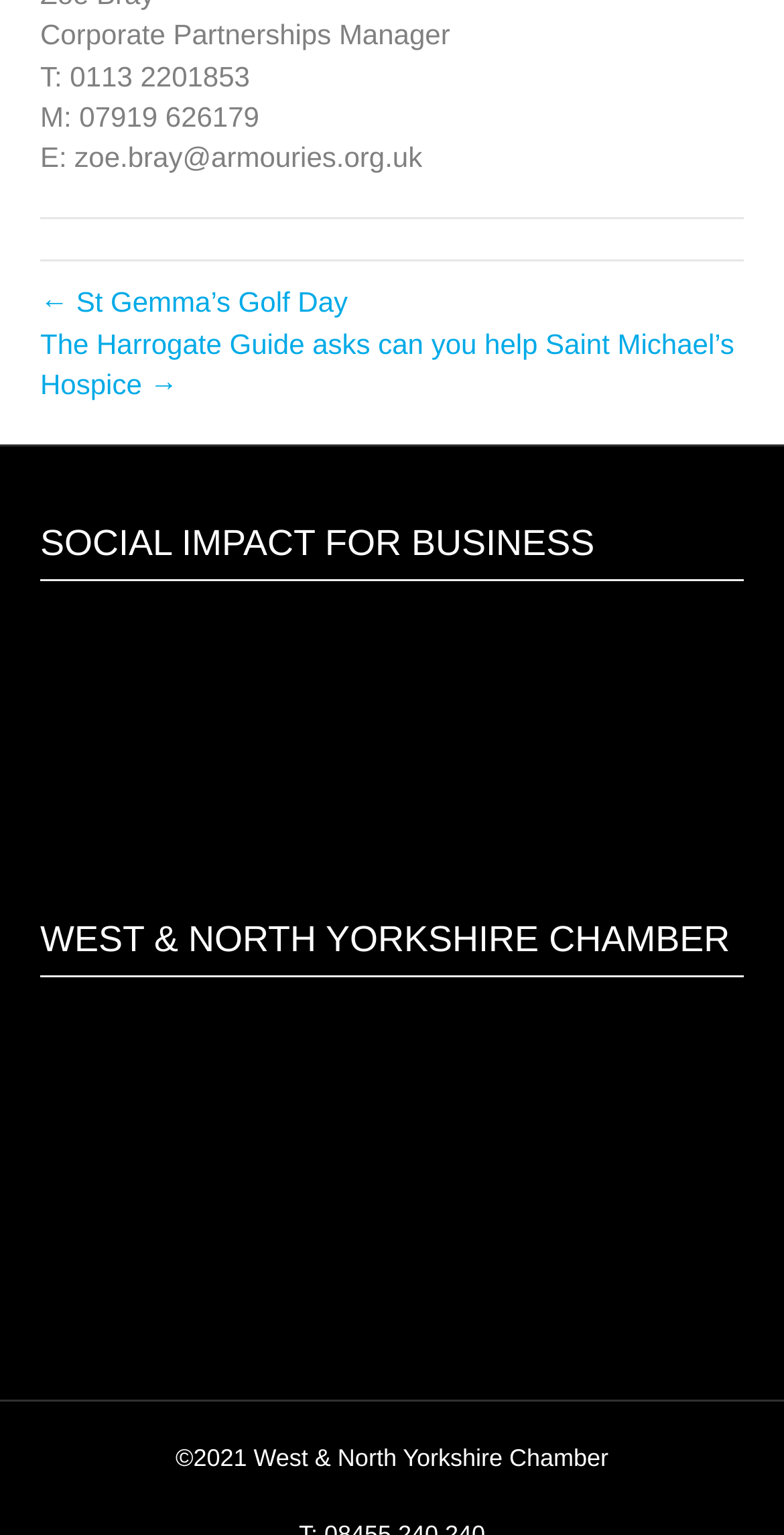Please answer the following question using a single word or phrase: How many links are there in the top section of the webpage?

2